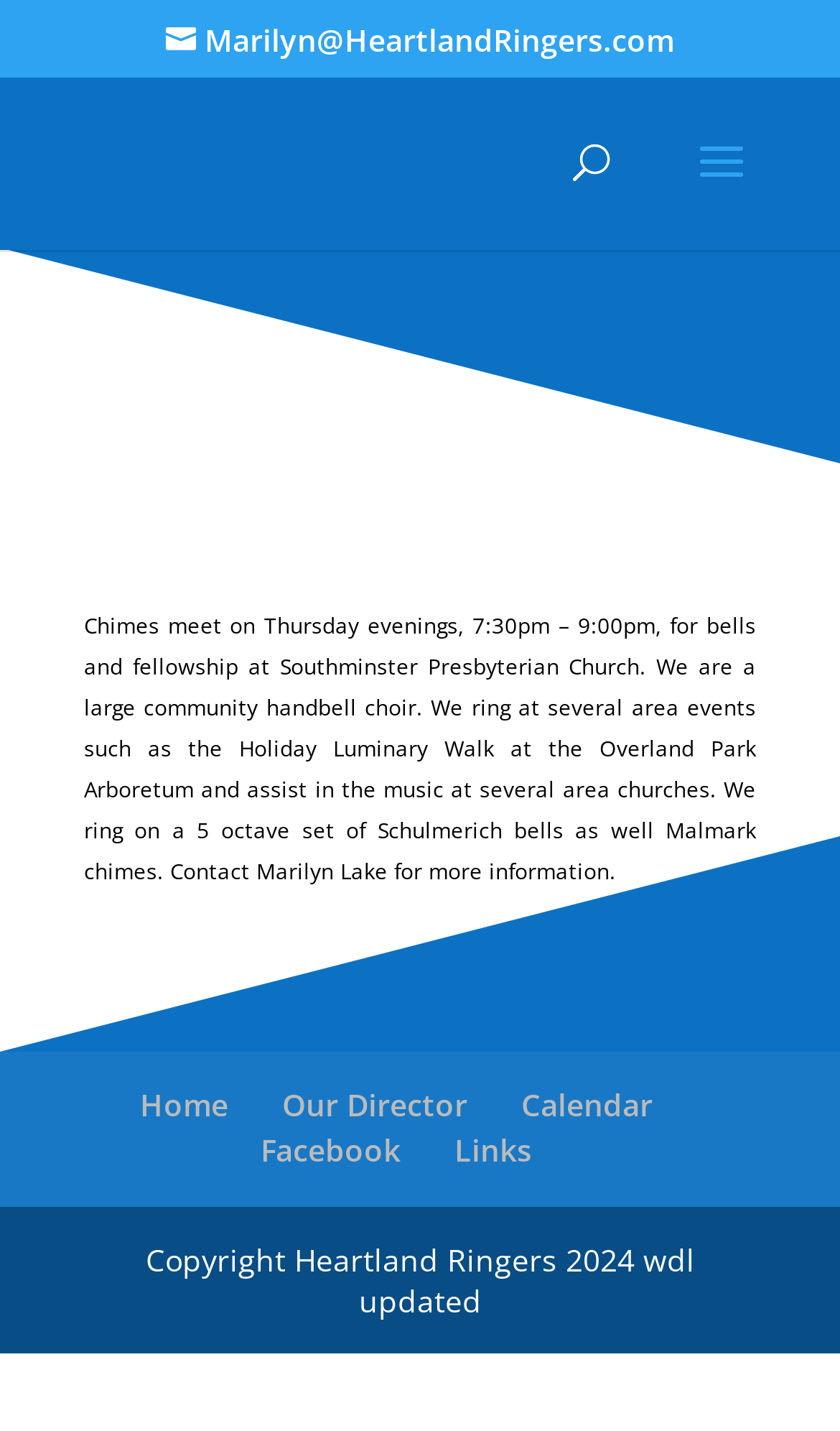Please respond to the question using a single word or phrase:
What is the meeting time of Chimes?

7:30pm – 9:00pm